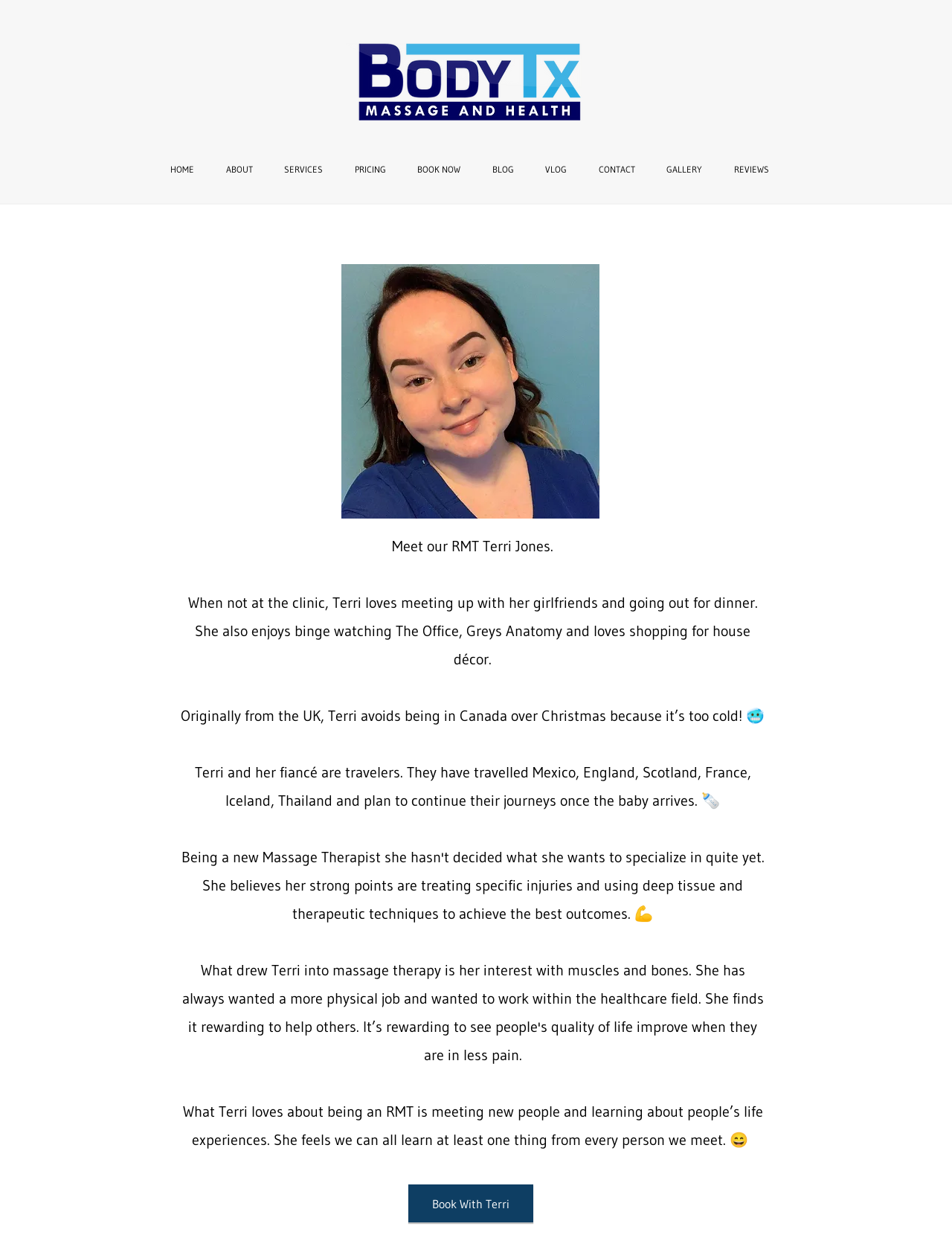What is the purpose of the 'Book With Terri' link?
Look at the webpage screenshot and answer the question with a detailed explanation.

The 'Book With Terri' link is likely intended for users to book an appointment with Terri, as it is a call-to-action link prominently displayed on the webpage.